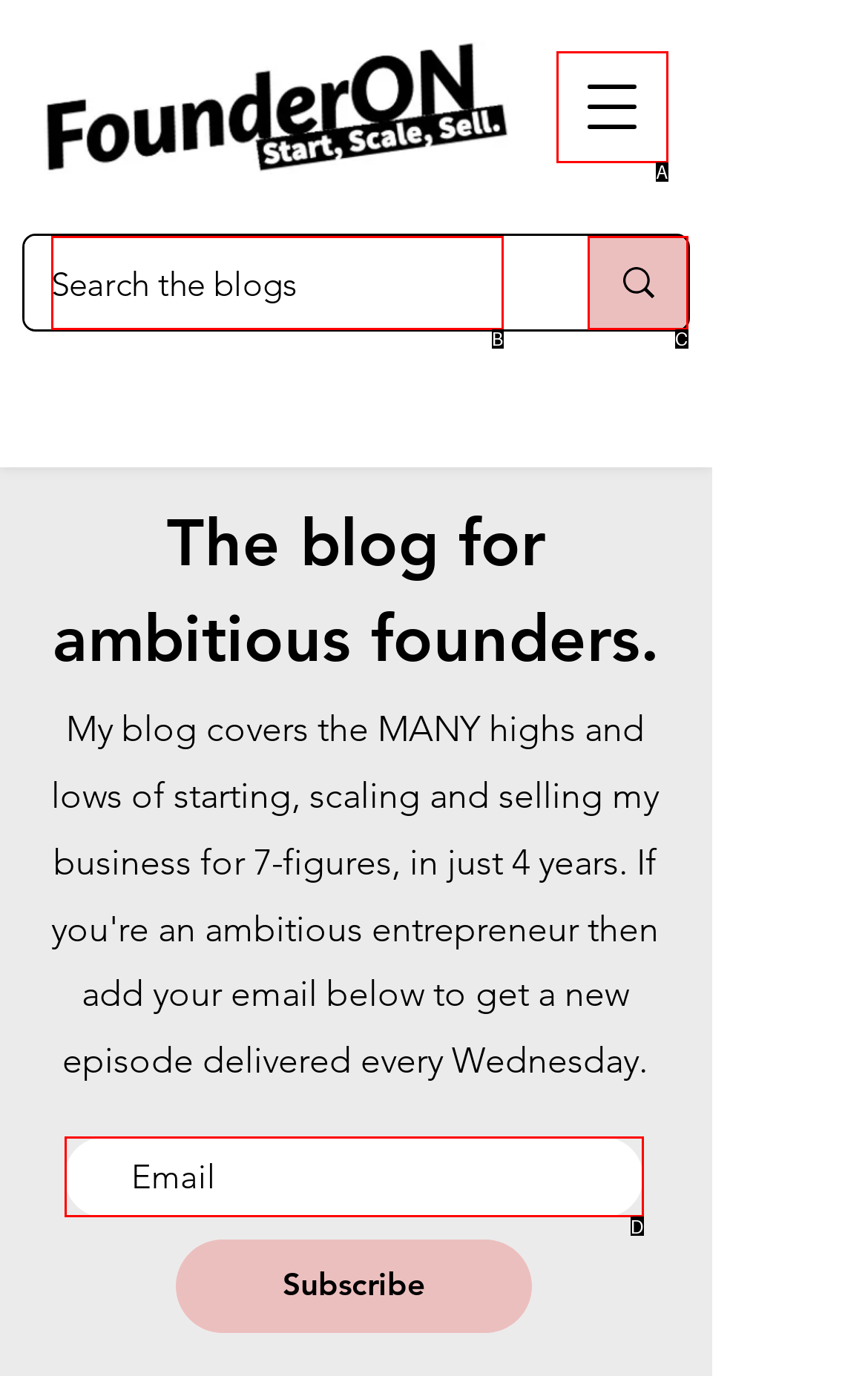Tell me which one HTML element best matches the description: aria-label="Search the blogs"
Answer with the option's letter from the given choices directly.

C